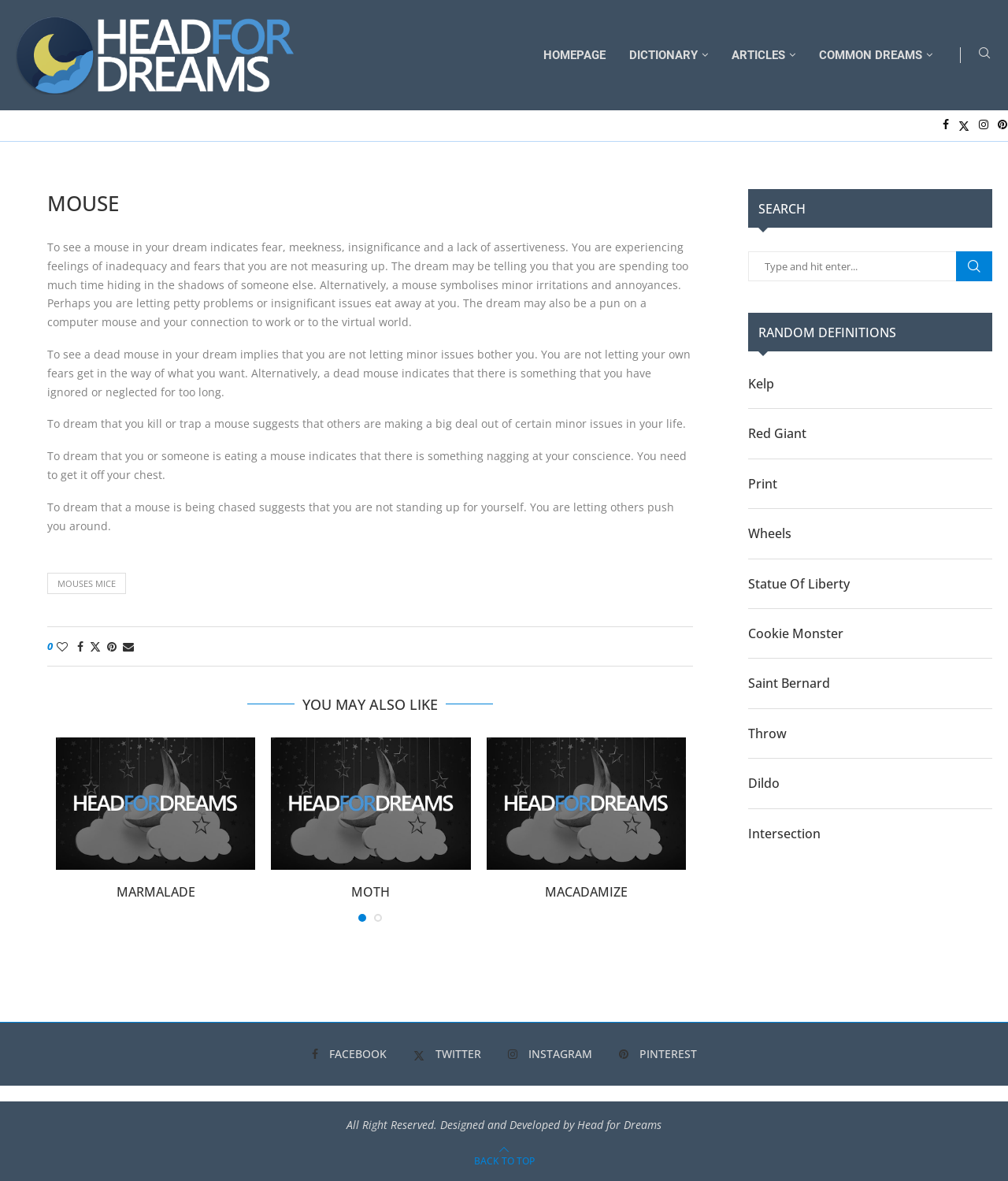Describe all visible elements and their arrangement on the webpage.

This webpage is about dream interpretation, specifically focused on the meaning of seeing a mouse in a dream. At the top, there is a header section with a logo and a navigation menu that includes links to the homepage, dictionary, articles, and common dreams. Below the header, there is a search bar on the top right corner.

The main content of the page is an article about the interpretation of mice in dreams. The article is divided into several sections, each with a heading and a paragraph of text. The sections discuss different aspects of mouse dreams, such as feeling fear or inadequacy, ignoring minor issues, and standing up for oneself.

To the right of the article, there is a sidebar with links to related topics, including "Mouses Mice" and several other dream-related articles. Below the article, there is a section titled "You May Also Like" that lists several other dream-related articles, including "Marmalade", "Moth", "Macadamize", and "Mermaid".

On the bottom left of the page, there is a complementary section with a search bar and a list of random definitions, including links to articles about "Kelp", "Red Giant", "Print", and several other topics. On the bottom right, there are links to social media platforms, including Facebook, Twitter, Instagram, and Pinterest.

At the very bottom of the page, there is a footer section with a copyright notice and a link to the website's developer. There is also a "Back to Top" button on the bottom right corner of the page.